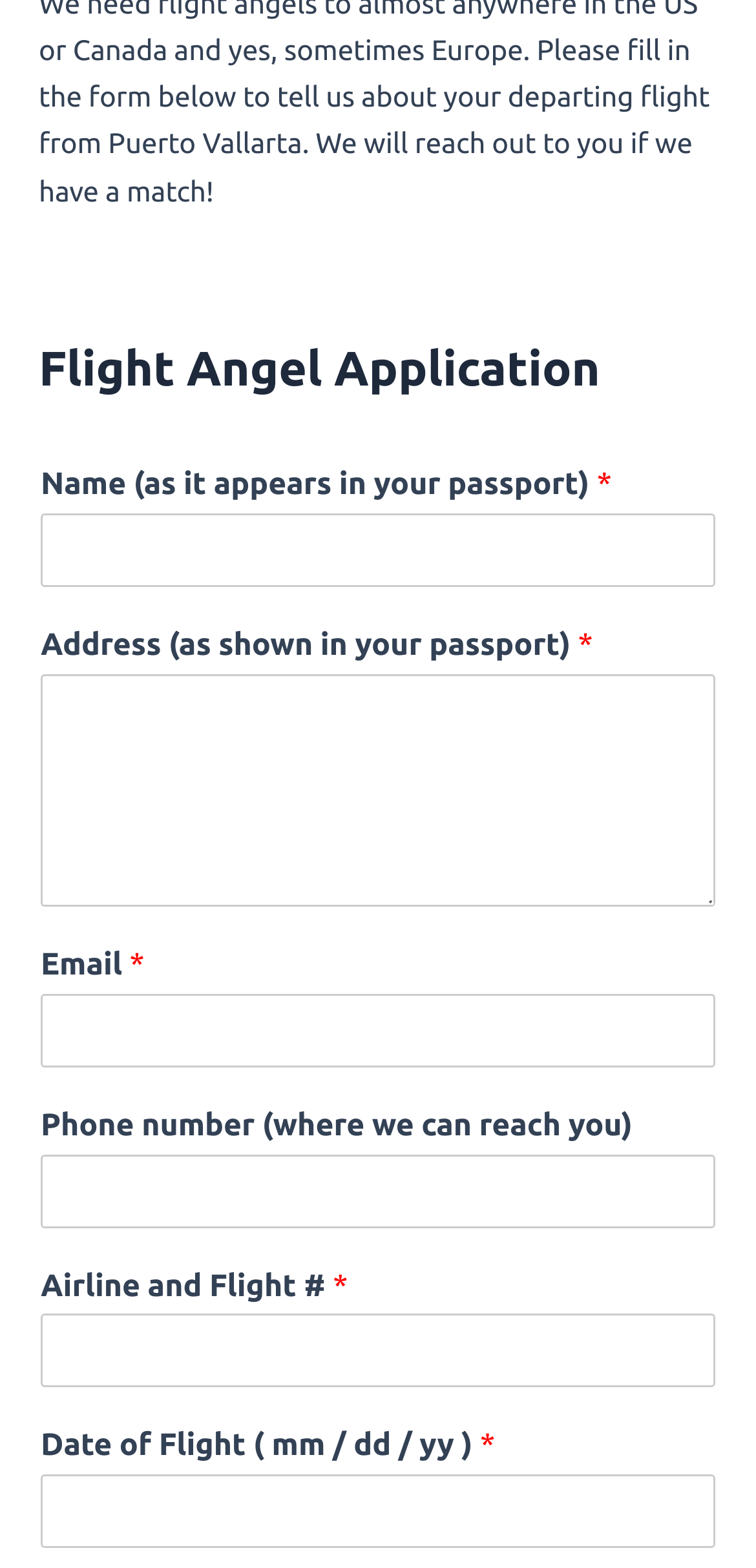Please identify the bounding box coordinates of the clickable area that will fulfill the following instruction: "Enter your phone number". The coordinates should be in the format of four float numbers between 0 and 1, i.e., [left, top, right, bottom].

[0.054, 0.736, 0.946, 0.783]